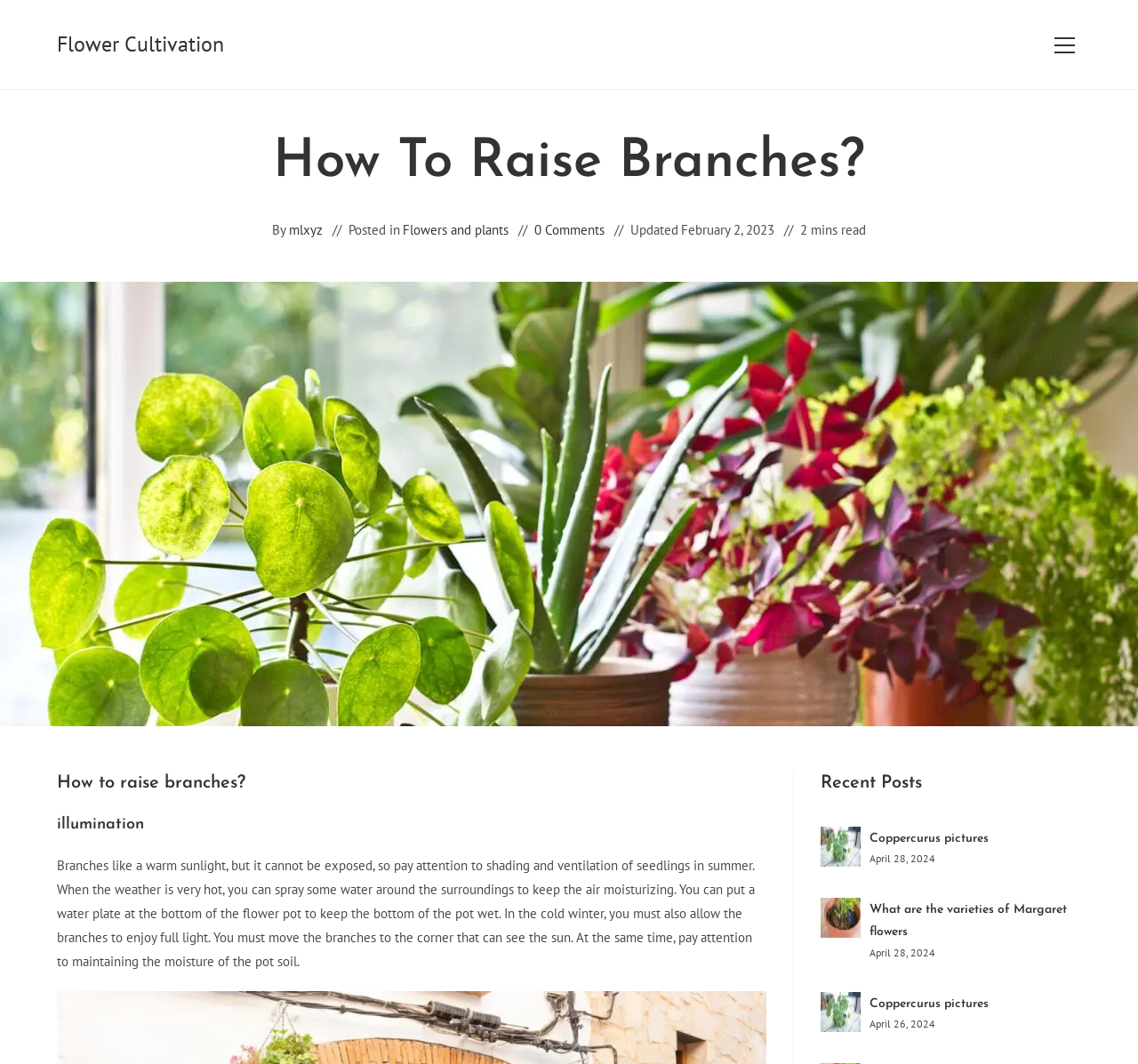Please examine the image and provide a detailed answer to the question: What is the author of the post?

The author of the post is mentioned as 'mlxyz' in the link 'All posts by mlxyz' under the heading 'How To Raise Branches?'.